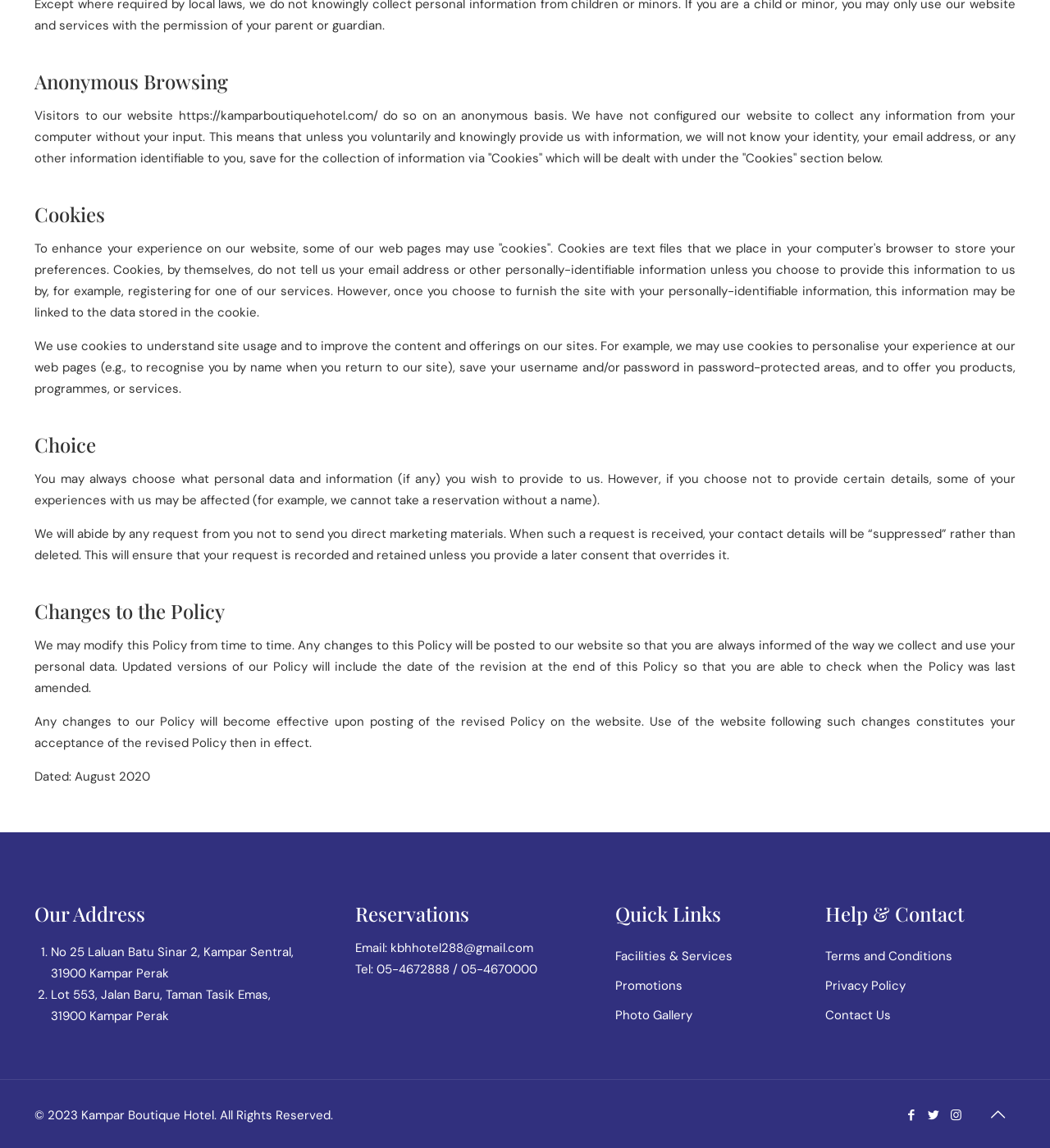Pinpoint the bounding box coordinates of the area that should be clicked to complete the following instruction: "View the 'Terms and Conditions'". The coordinates must be given as four float numbers between 0 and 1, i.e., [left, top, right, bottom].

[0.786, 0.82, 0.959, 0.846]